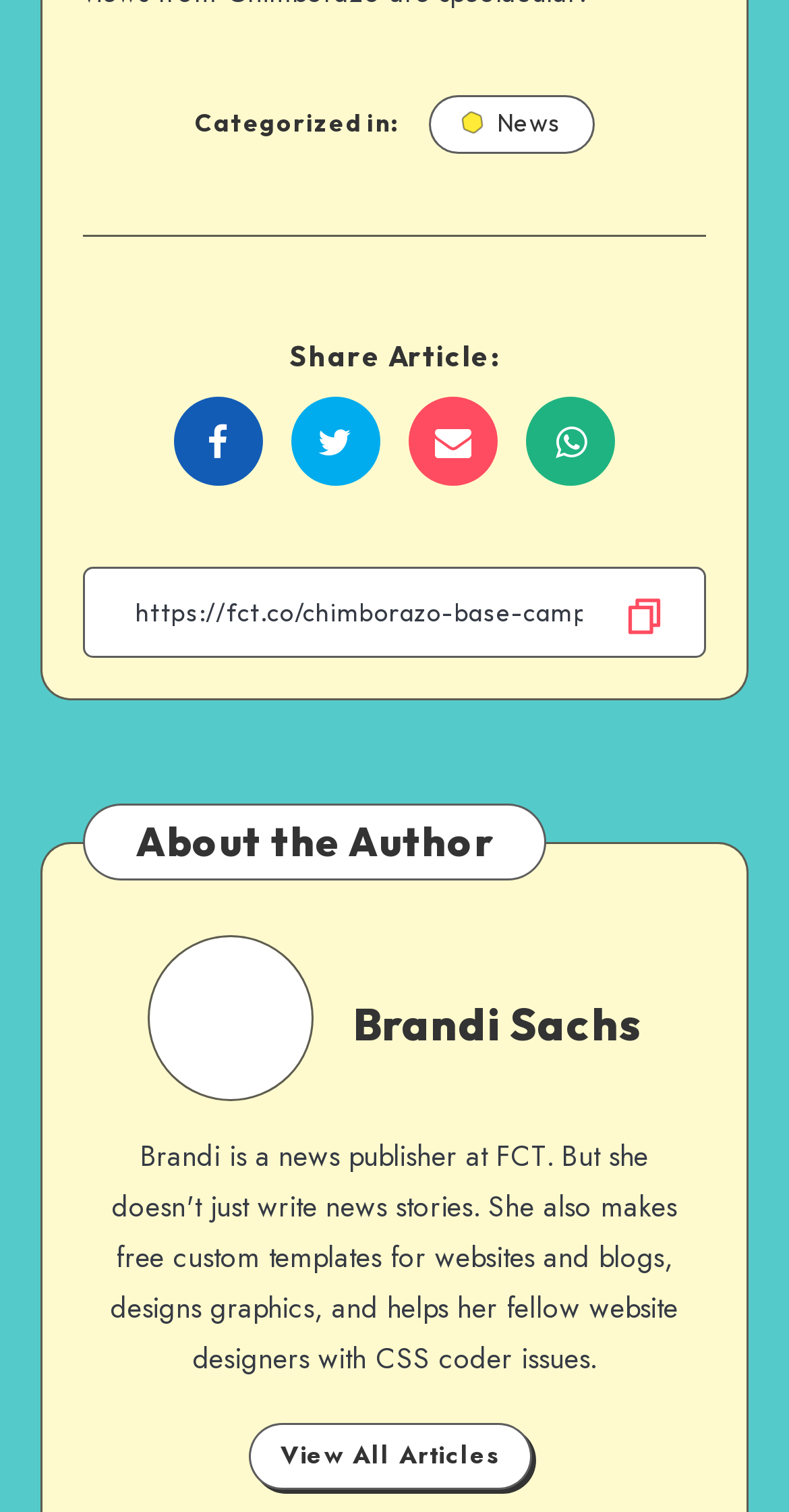Please pinpoint the bounding box coordinates for the region I should click to adhere to this instruction: "View all articles".

[0.315, 0.94, 0.675, 0.985]